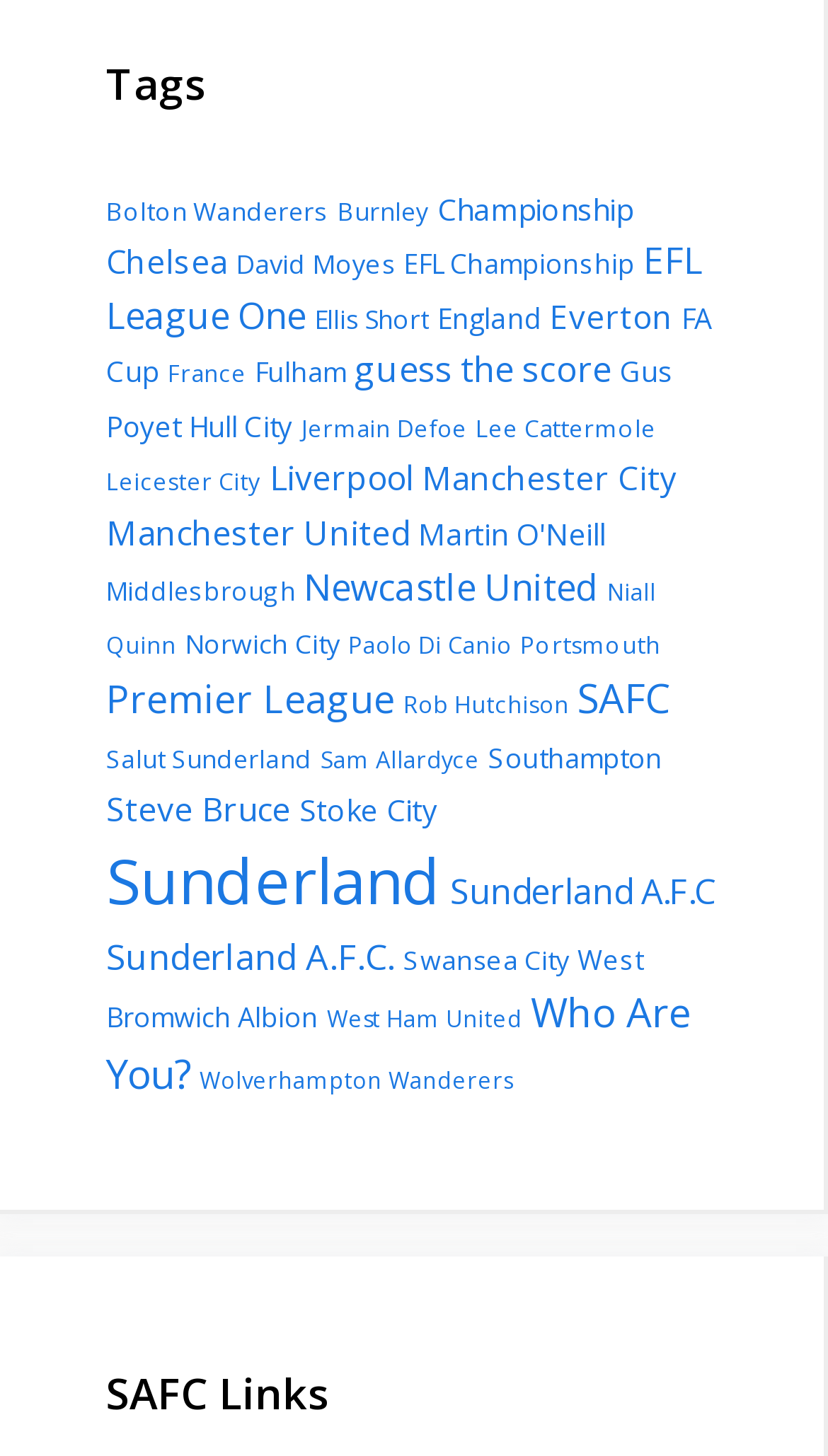Locate the bounding box coordinates of the clickable area needed to fulfill the instruction: "Click on the link to view Sunderland A.F.C. articles".

[0.128, 0.576, 0.533, 0.634]